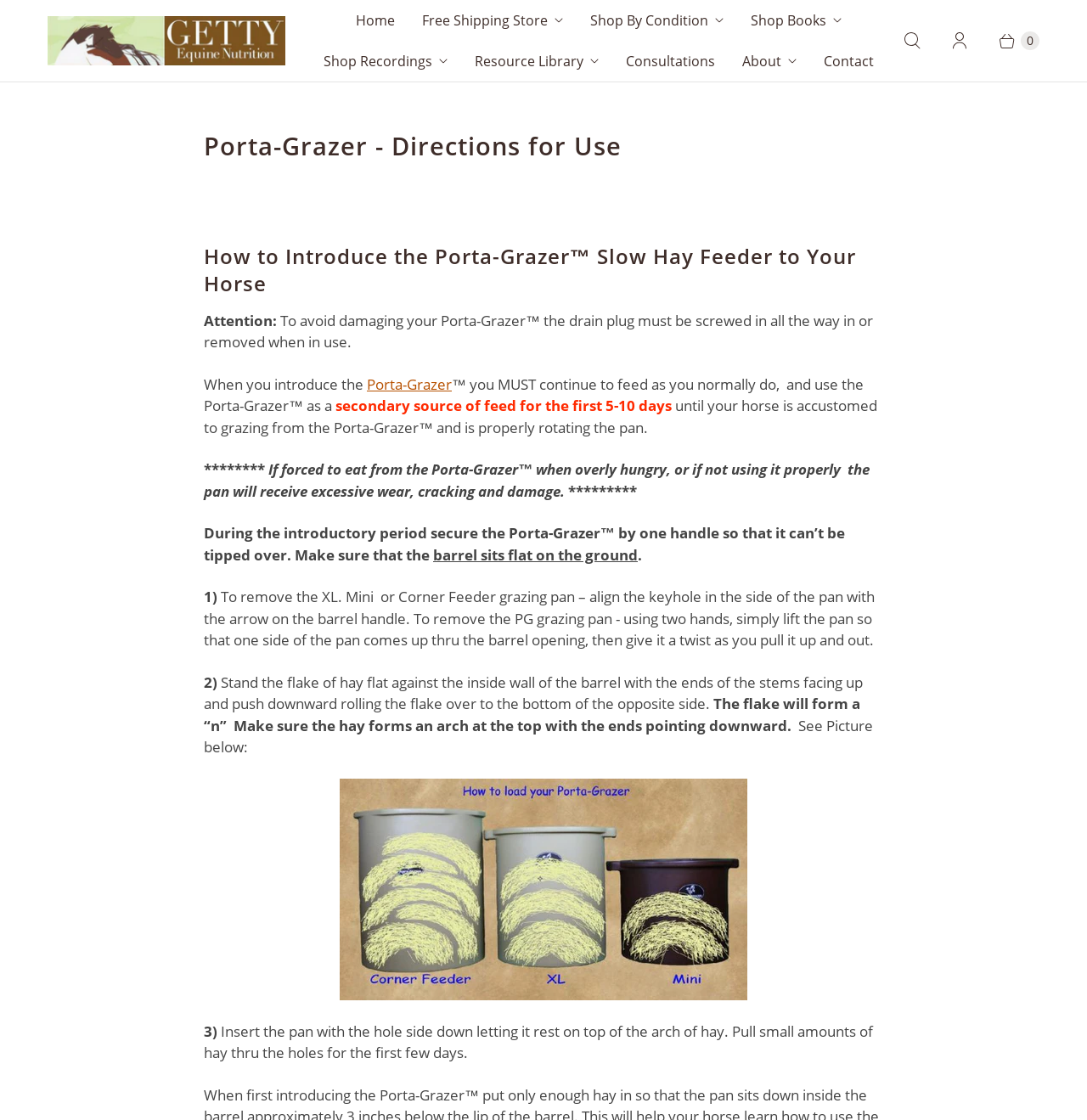Extract the bounding box for the UI element that matches this description: "parent_node: 0 aria-label="My Account"".

[0.861, 0.018, 0.905, 0.055]